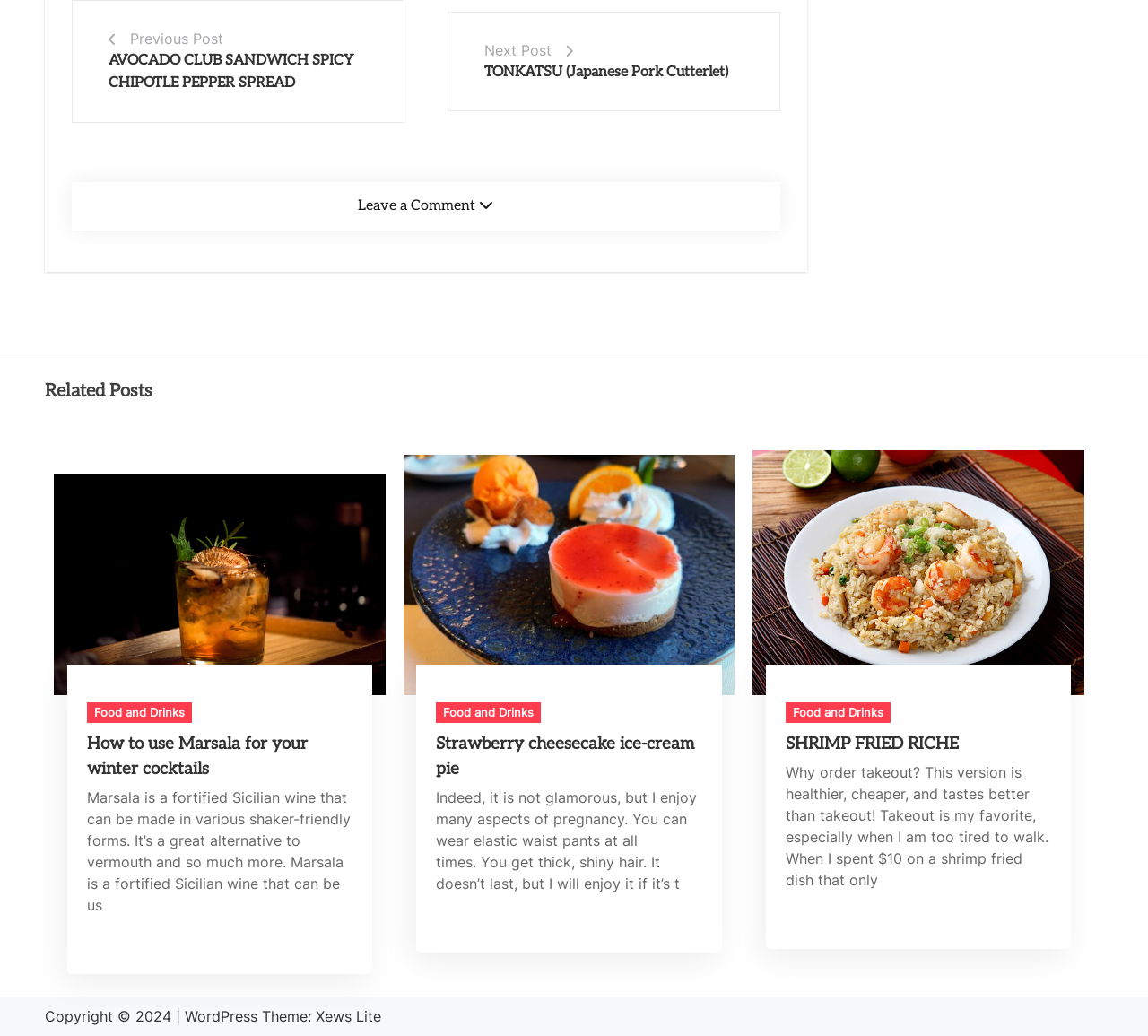Please identify the bounding box coordinates of the element's region that I should click in order to complete the following instruction: "Leave a comment". The bounding box coordinates consist of four float numbers between 0 and 1, i.e., [left, top, right, bottom].

None